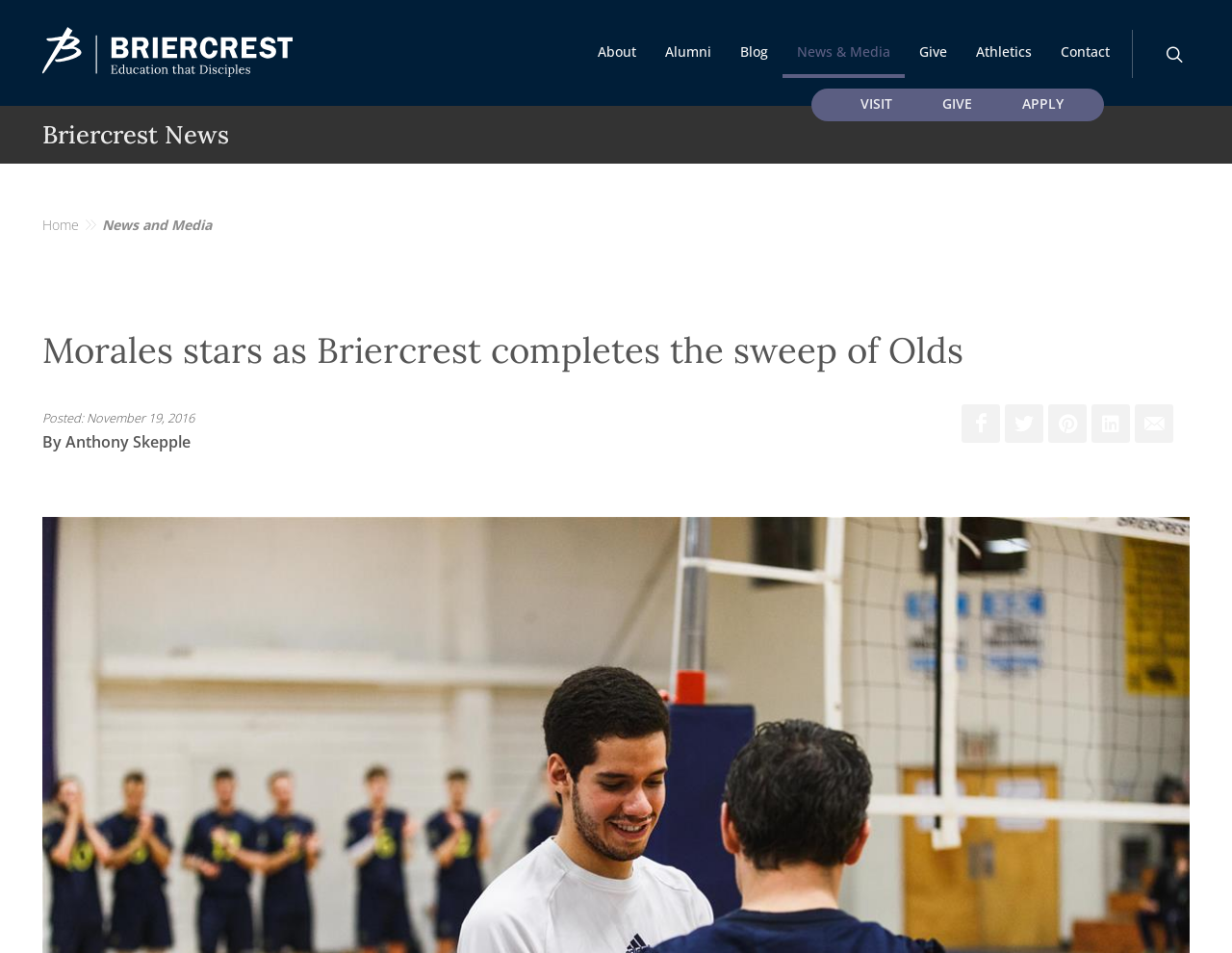Predict the bounding box coordinates of the area that should be clicked to accomplish the following instruction: "View recent reviews". The bounding box coordinates should consist of four float numbers between 0 and 1, i.e., [left, top, right, bottom].

None